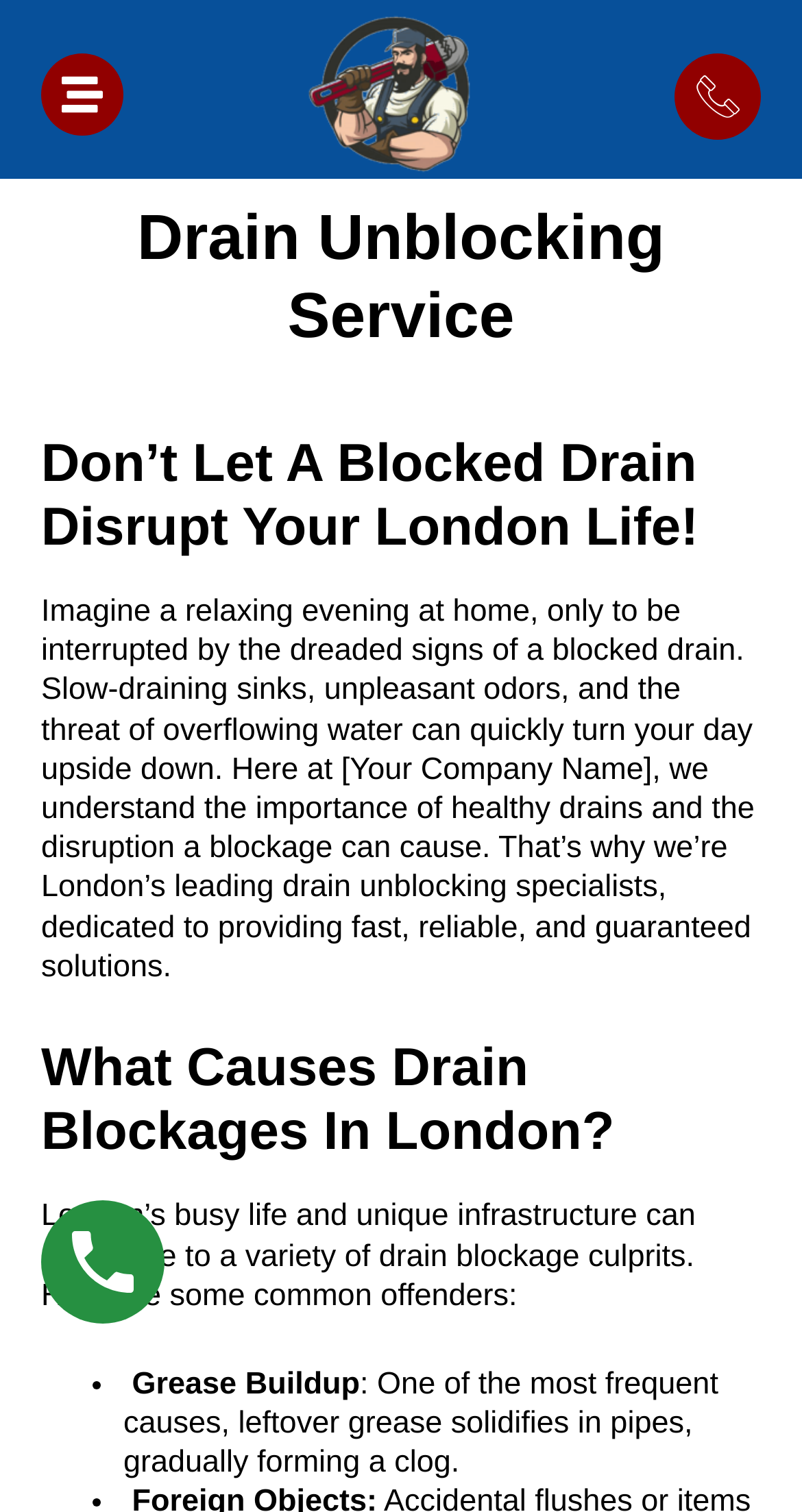What is the tone of the webpage?
Provide a comprehensive and detailed answer to the question.

The tone of the webpage is helpful, as the company is presenting itself as a solution to the problem of blocked drains, and the text is written in a way that is informative and reassuring, rather than promotional or aggressive.